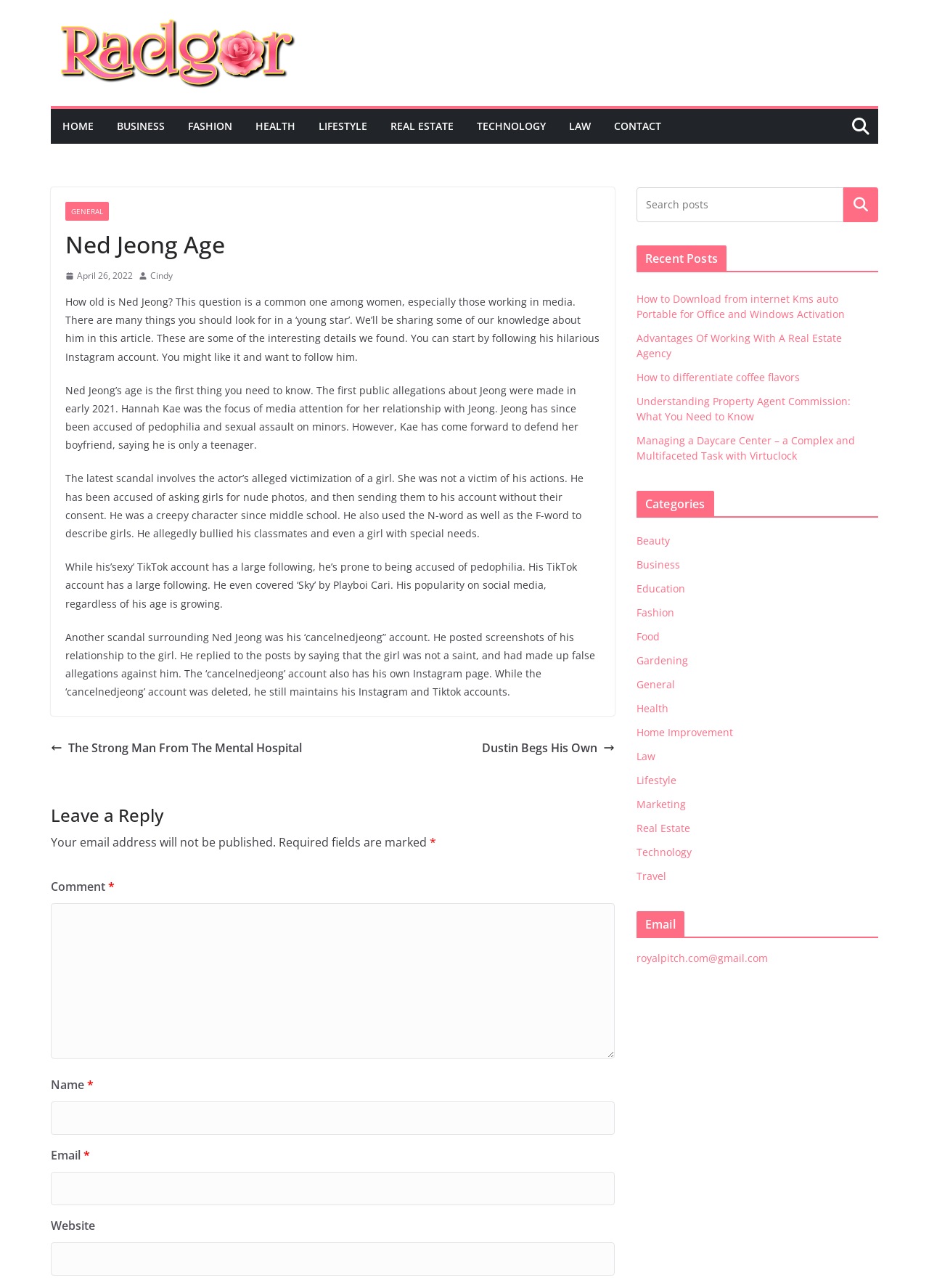Find the bounding box coordinates of the element's region that should be clicked in order to follow the given instruction: "Click on the 'HOME' link". The coordinates should consist of four float numbers between 0 and 1, i.e., [left, top, right, bottom].

[0.067, 0.09, 0.101, 0.106]